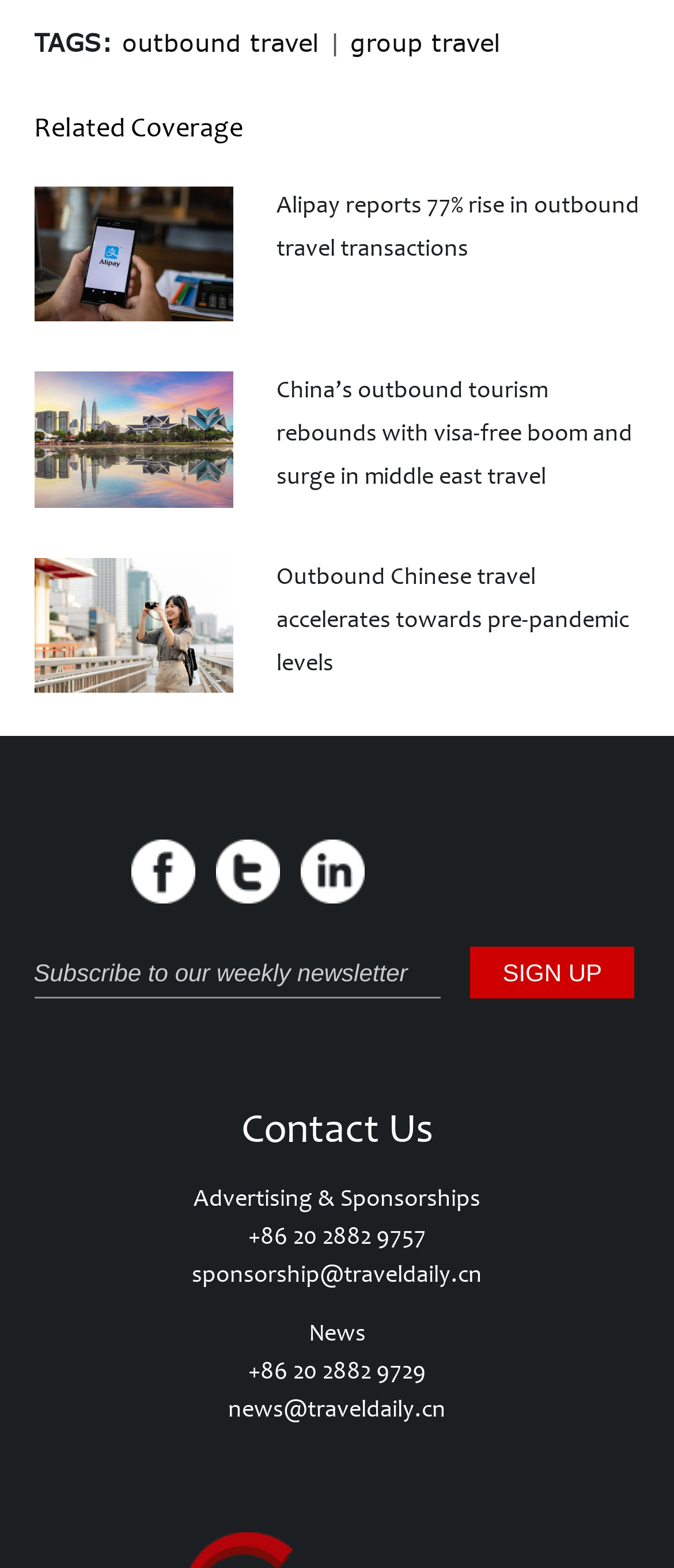Using the details from the image, please elaborate on the following question: What is the contact email for news?

The contact email for news is 'news@traveldaily.cn' which can be found in the 'Contact Us' section with bounding box coordinates [0.338, 0.89, 0.662, 0.908] and is associated with the phone number '+86 20 2882 9729'.